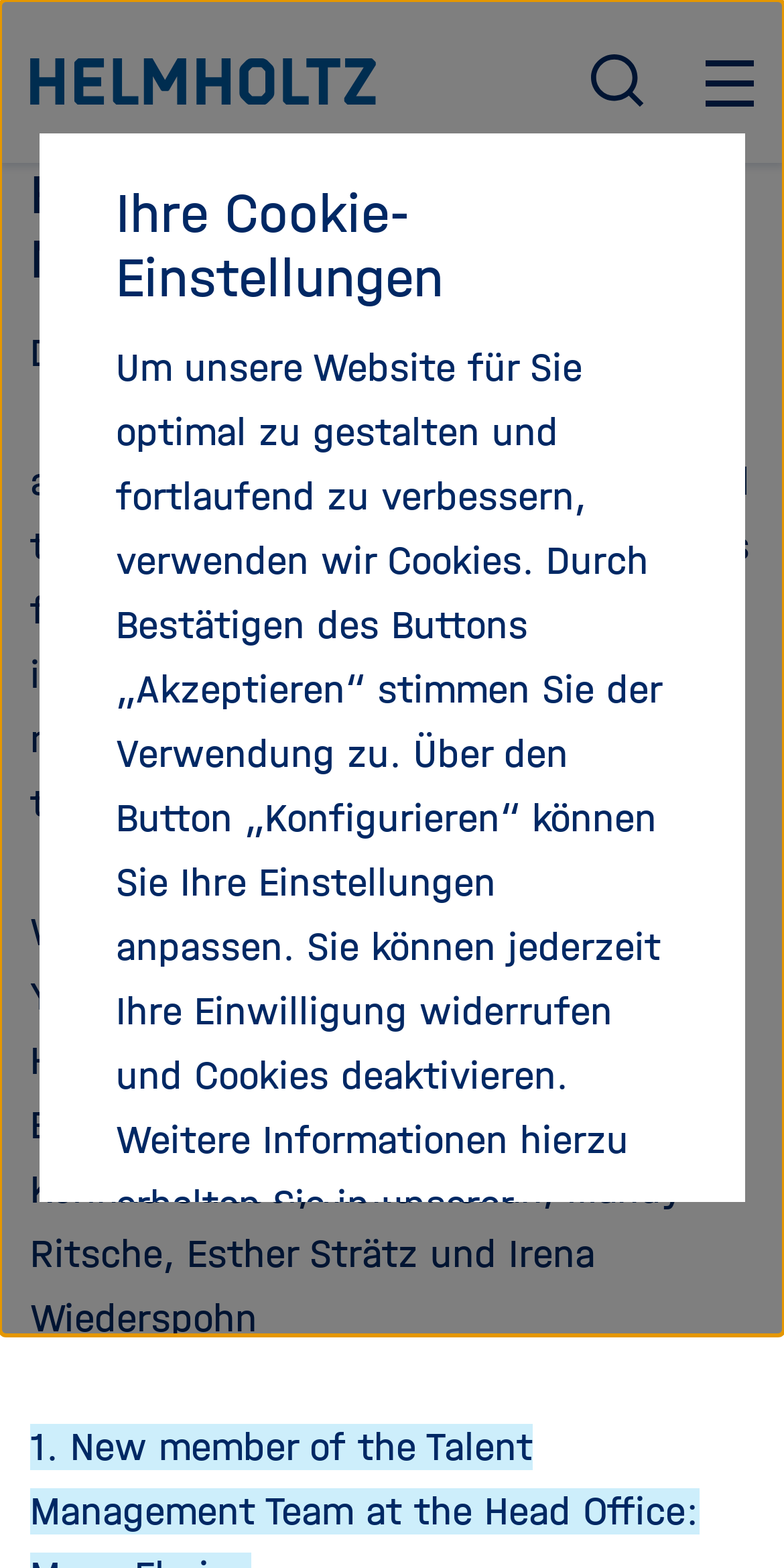Identify the bounding box for the described UI element. Provide the coordinates in (top-left x, top-left y, bottom-right x, bottom-right y) format with values ranging from 0 to 1: Suche öffnen / schließen

[0.754, 0.035, 0.823, 0.069]